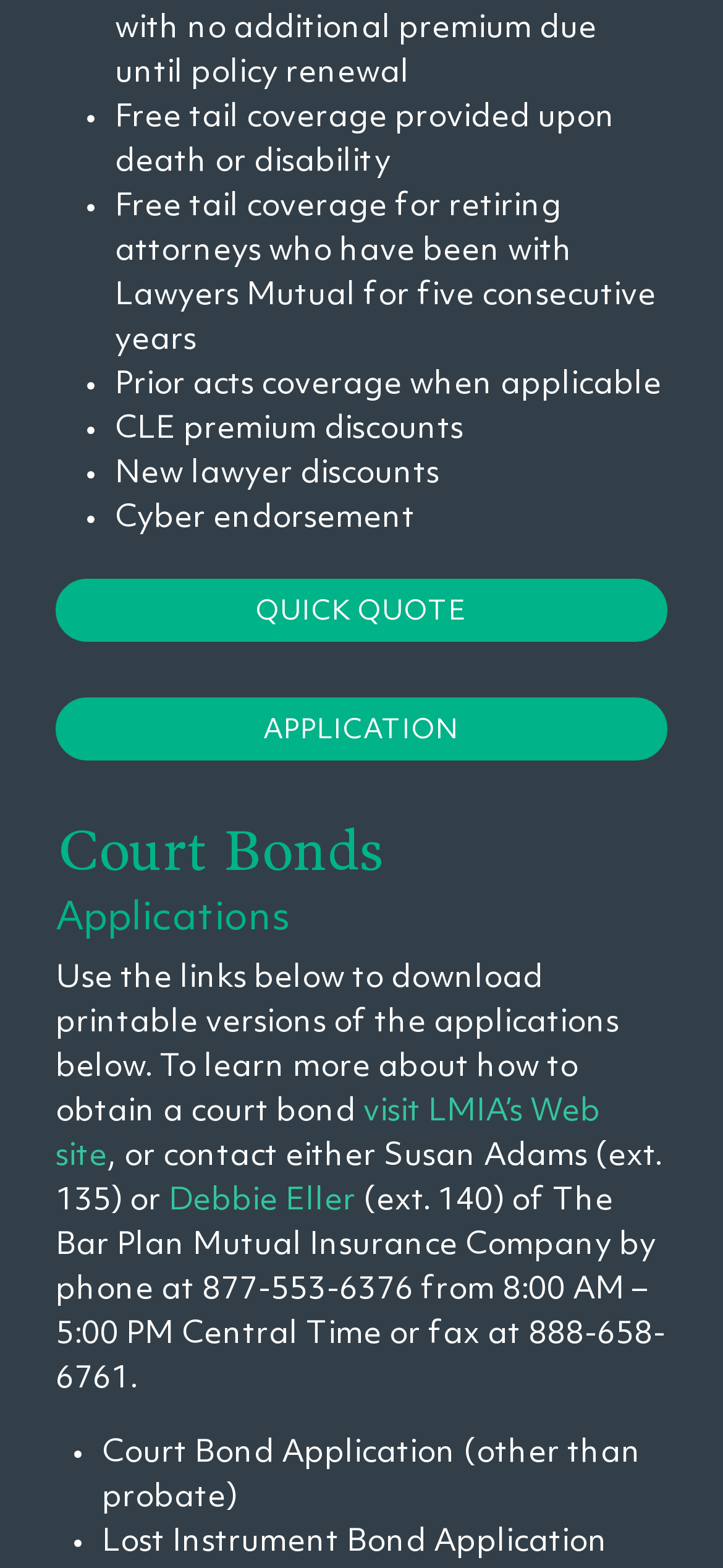Provide the bounding box coordinates, formatted as (top-left x, top-left y, bottom-right x, bottom-right y), with all values being floating point numbers between 0 and 1. Identify the bounding box of the UI element that matches the description: Home

None